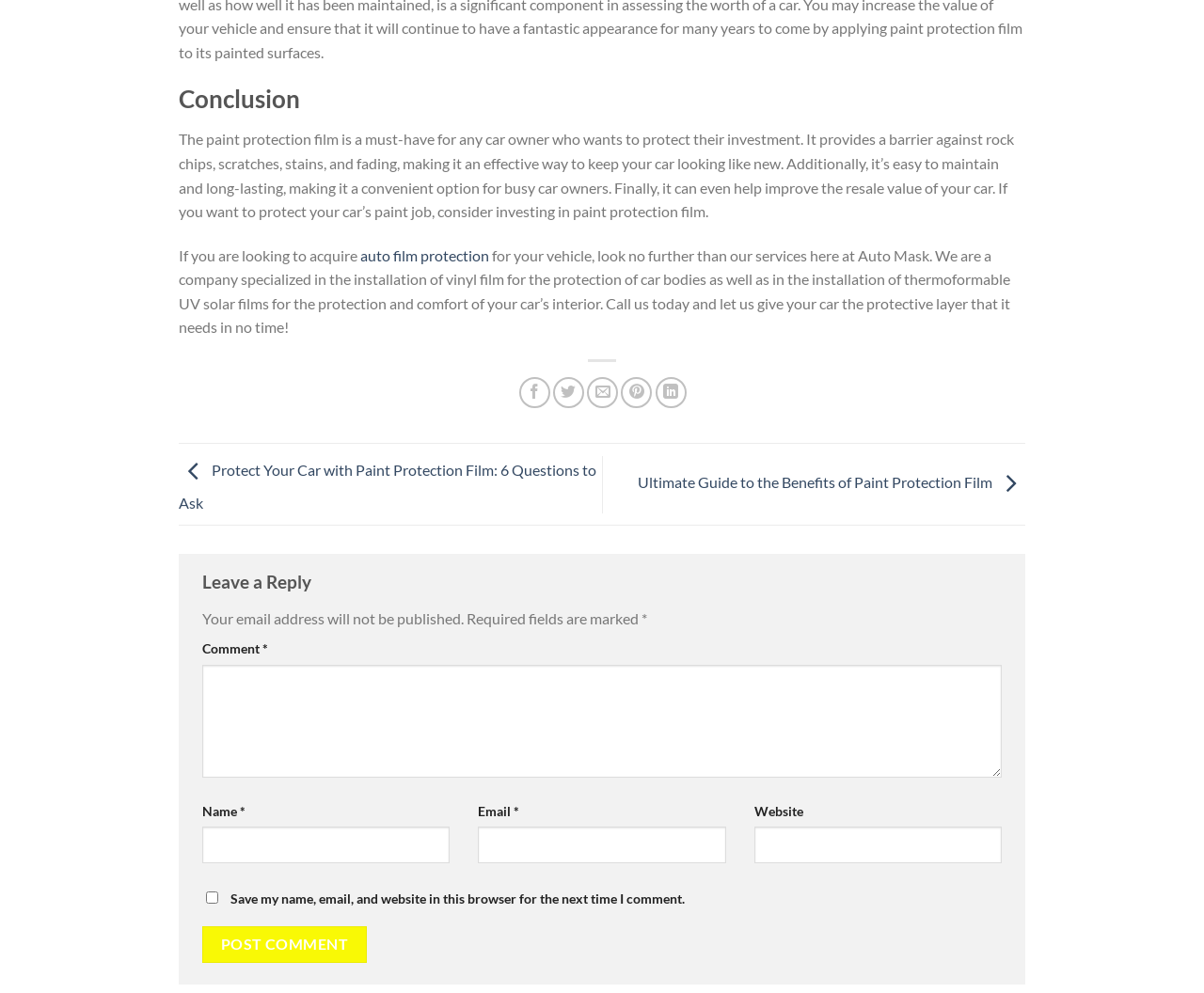Based on the image, provide a detailed response to the question:
What is the purpose of paint protection film?

The purpose of paint protection film is to provide a barrier against rock chips, scratches, stains, and fading, making it an effective way to keep the car looking like new, as mentioned in the StaticText element with ID 291.